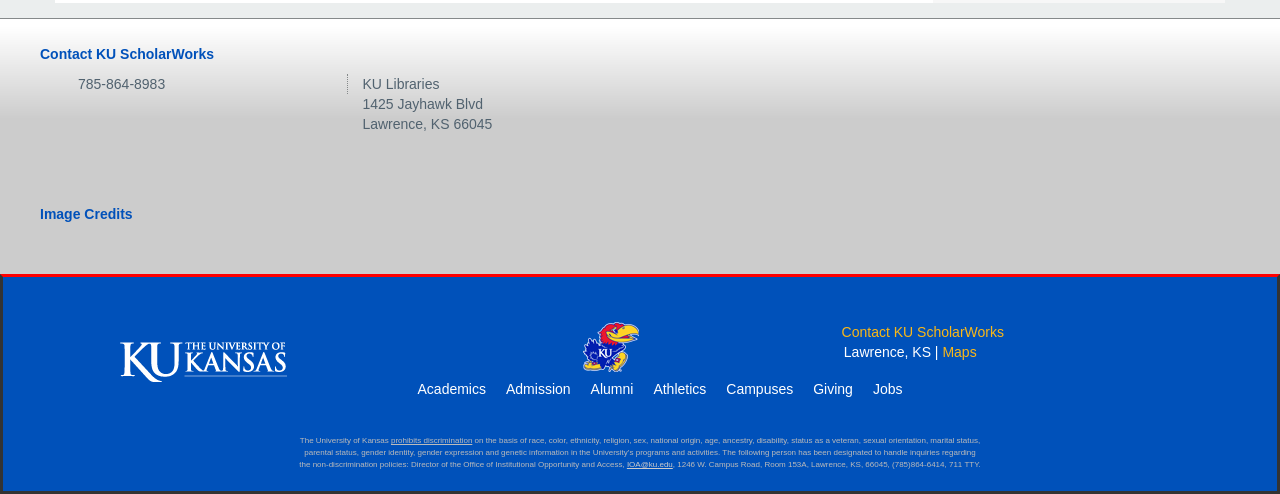Provide a brief response using a word or short phrase to this question:
What is the location of the Office of Institutional Opportunity and Access?

1246 W. Campus Road, Room 153A, Lawrence, KS, 66045